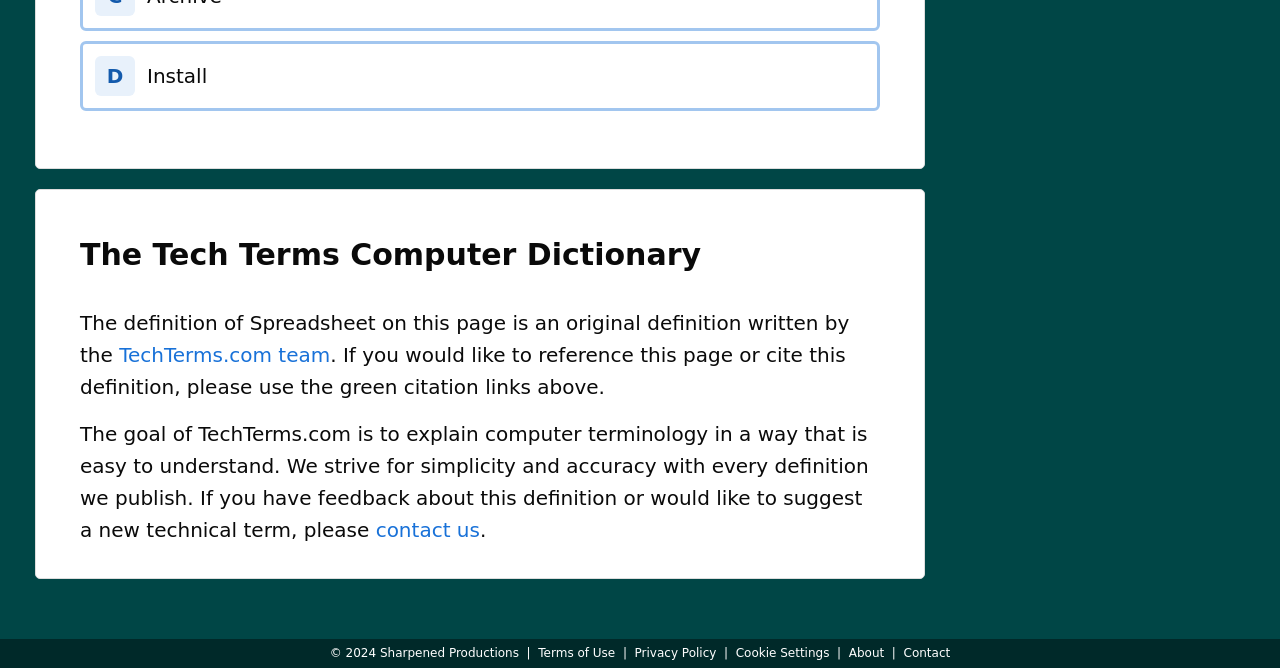Find and indicate the bounding box coordinates of the region you should select to follow the given instruction: "Click the 'Install' button".

[0.115, 0.095, 0.162, 0.131]